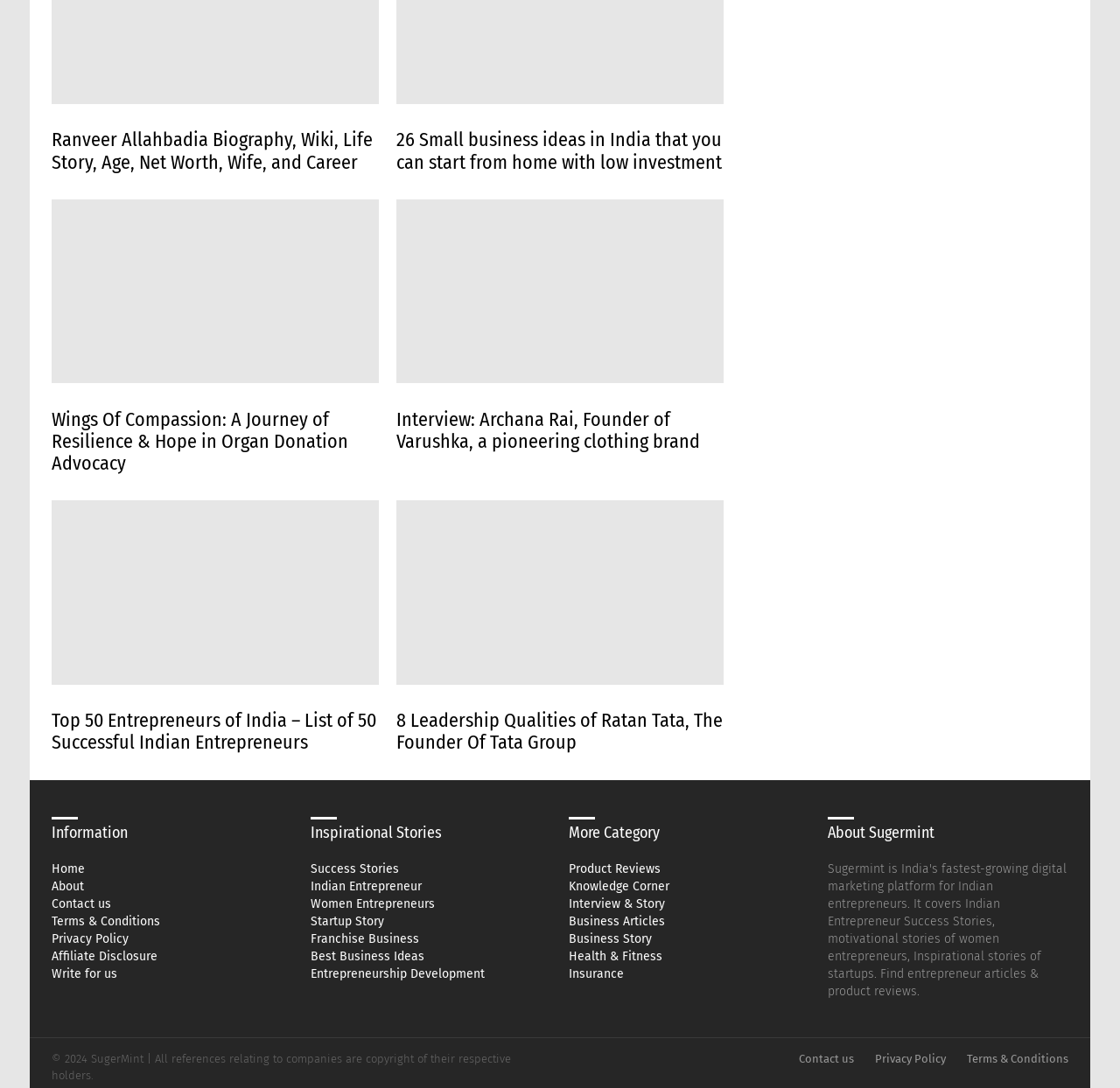Please give a short response to the question using one word or a phrase:
What is the topic of the article with the heading 'Wings Of Compassion: A Journey of Resilience & Hope in Organ Donation Advocacy'?

Organ donation advocacy